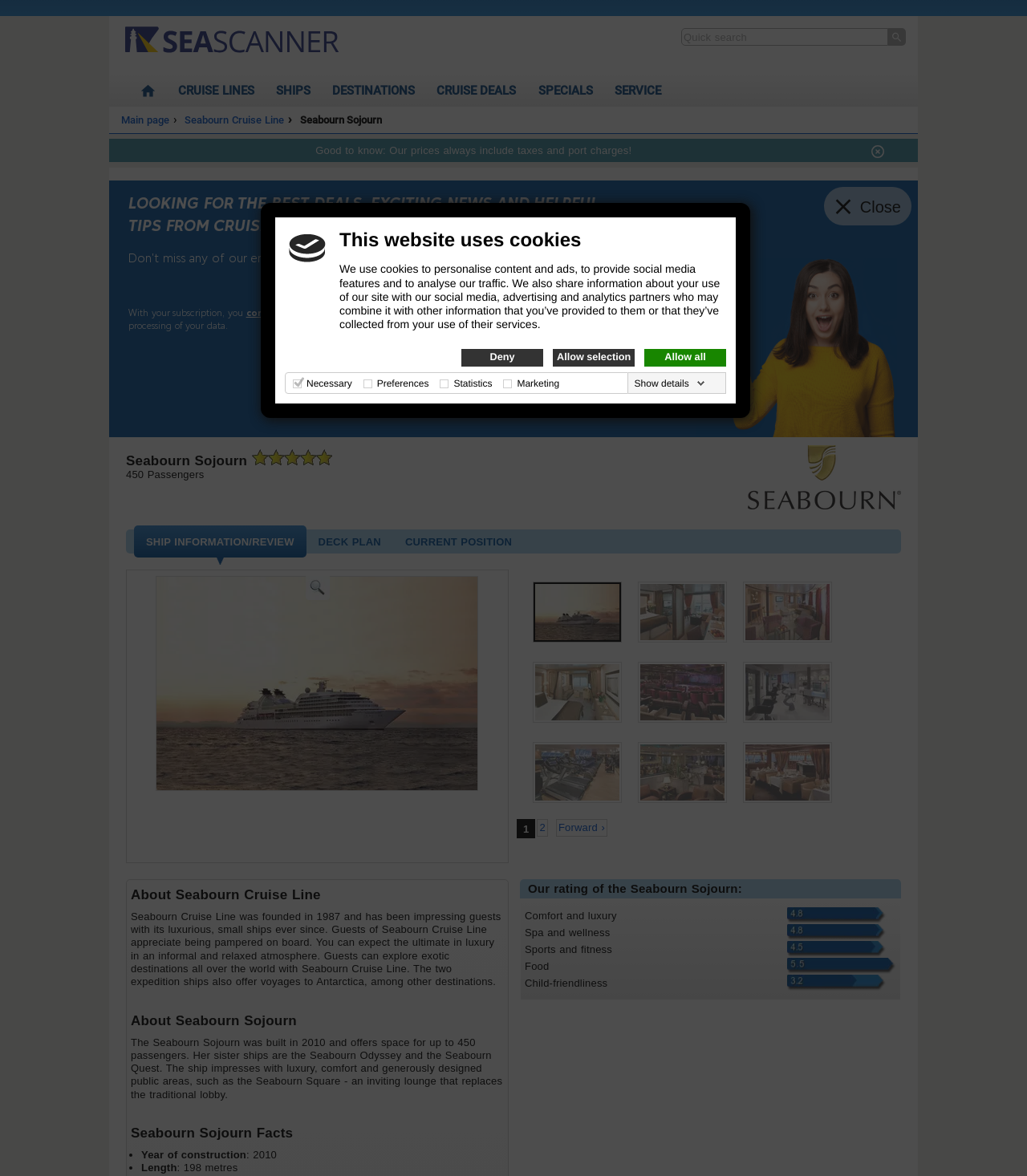What types of rooms are shown in the images?
Please answer the question with a detailed and comprehensive explanation.

I found the answer by looking at the links and images on the webpage, which show different types of rooms and areas on the ship, such as the Penthouse Suite, Owner's Suite, Grand Salon, and Fitness Center.